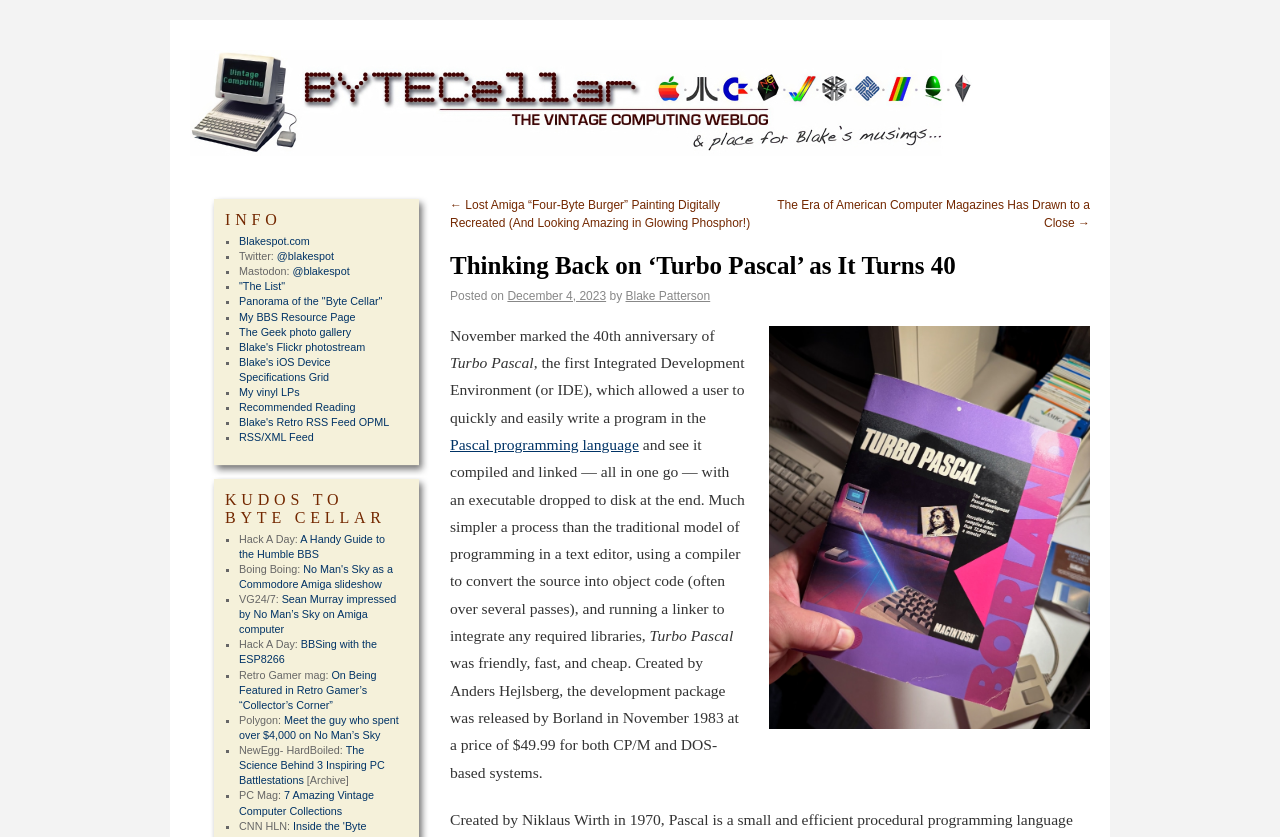Please give a concise answer to this question using a single word or phrase: 
What is the name of the website mentioned in the article?

Byte Cellar